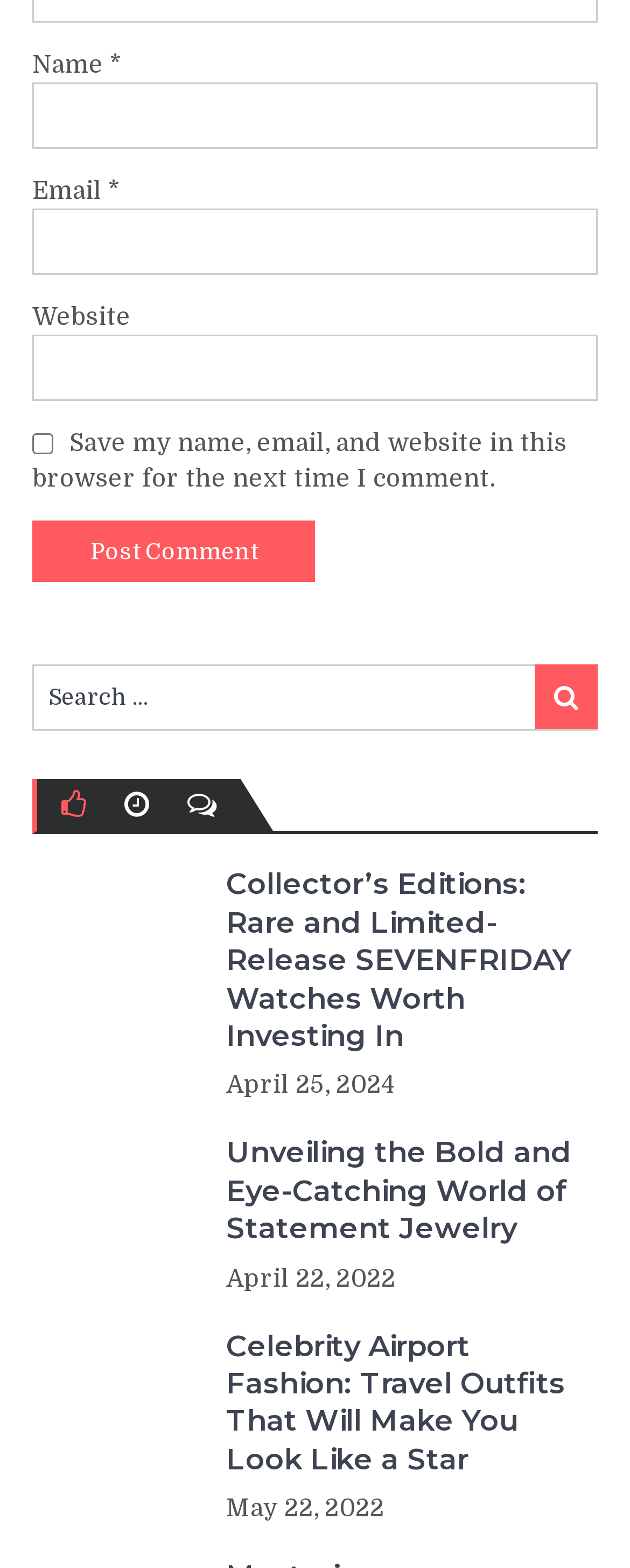Identify the bounding box for the UI element specified in this description: "parent_node: Name * name="author"". The coordinates must be four float numbers between 0 and 1, formatted as [left, top, right, bottom].

[0.051, 0.053, 0.949, 0.095]